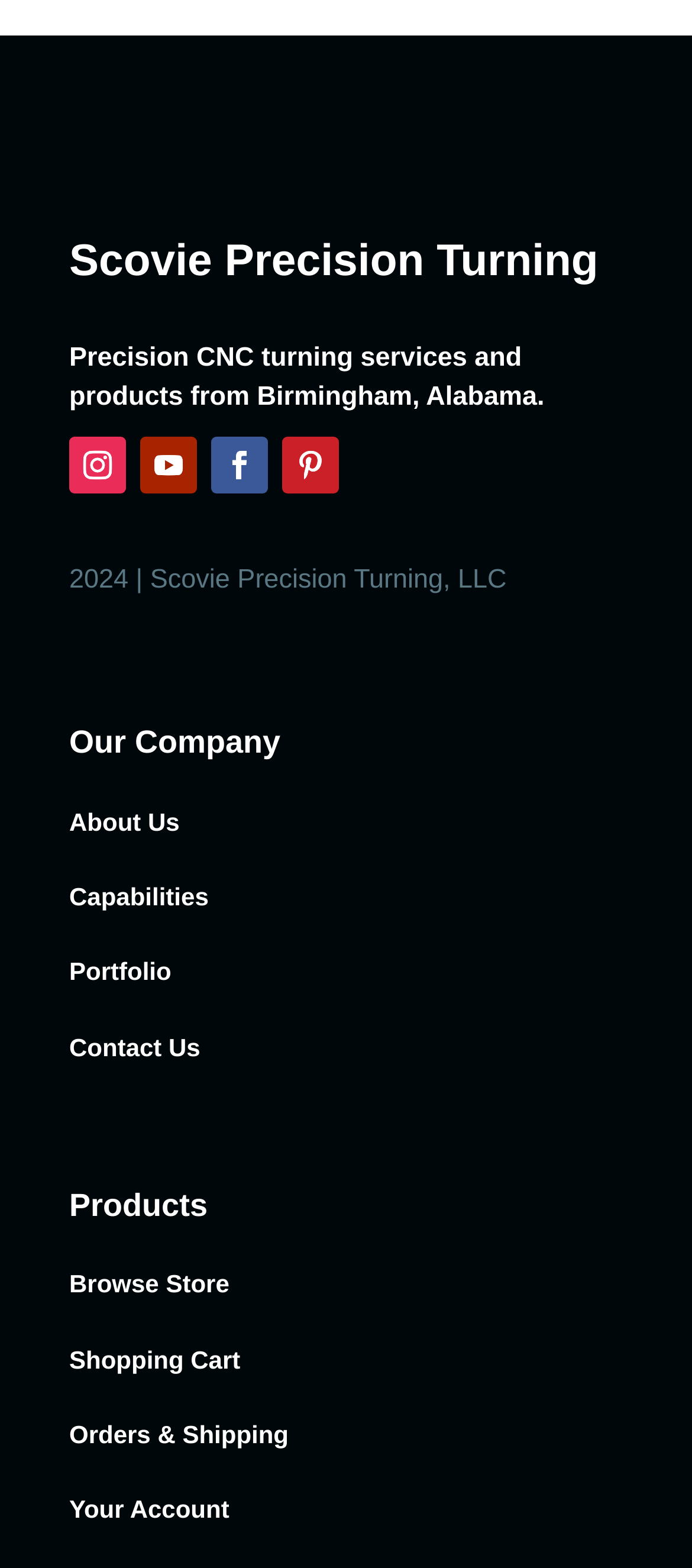How many main sections are there?
Using the image provided, answer with just one word or phrase.

2